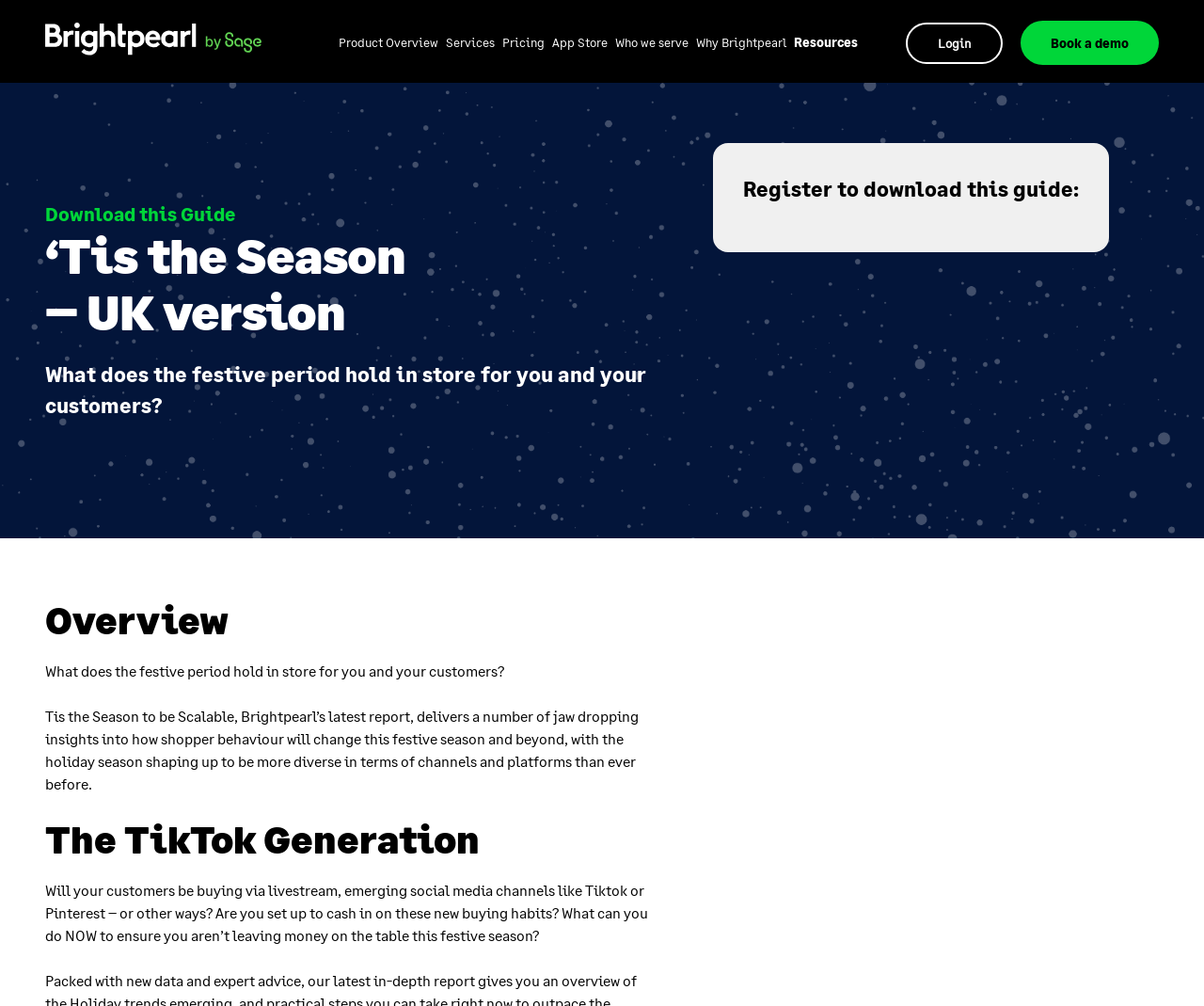Find the bounding box coordinates of the clickable area required to complete the following action: "login".

[0.752, 0.022, 0.833, 0.063]